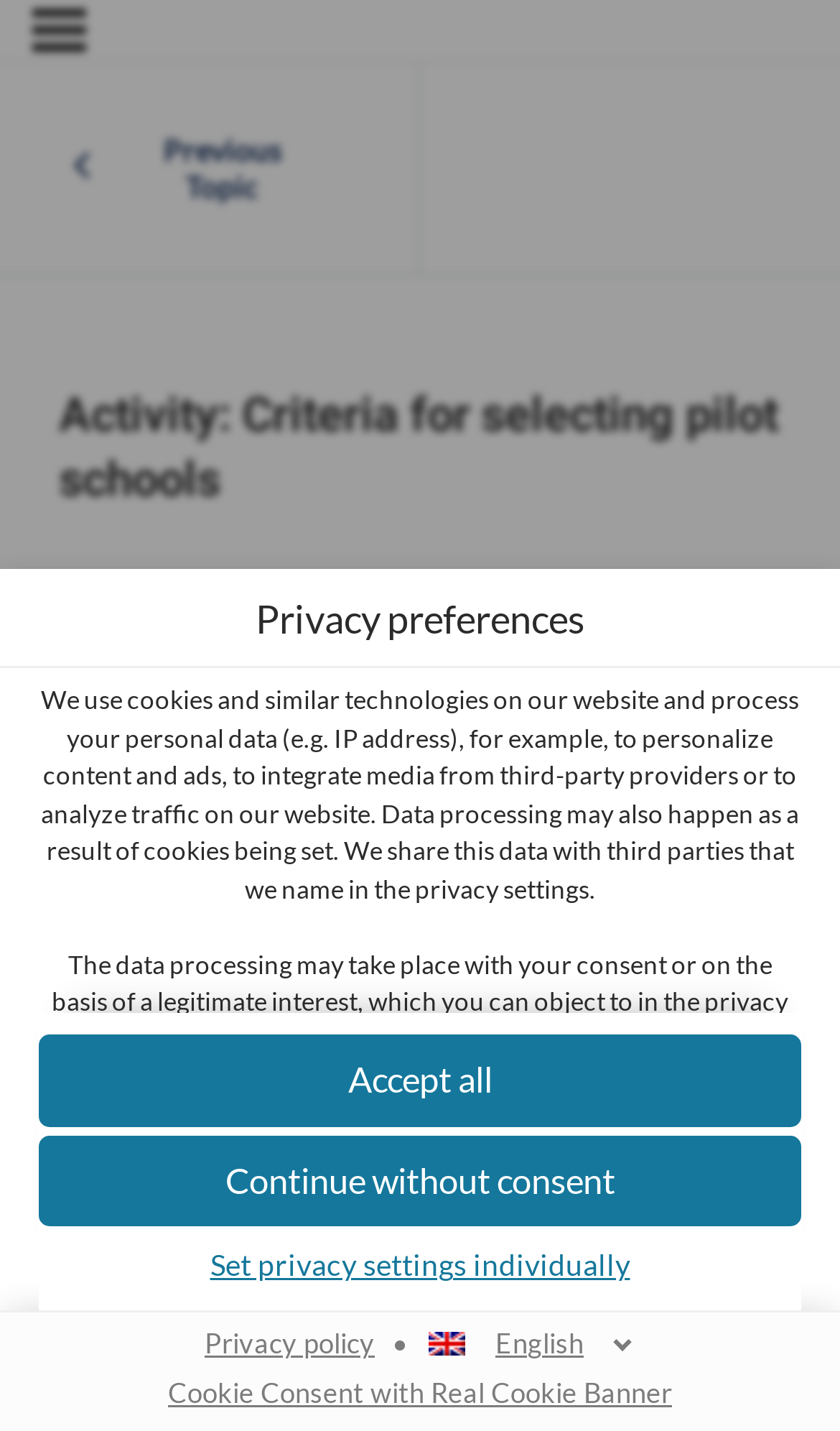Provide a comprehensive caption for the webpage.

The webpage is focused on "Activity: Criteria for selecting pilot schools – EENET's LearnLink". At the top of the page, there is a dialog box titled "Privacy preferences" that occupies the entire width of the page. Within this dialog box, there is a link to "Skip to consent choices" at the top-left corner. Below this link, there is a heading "Privacy preferences" that spans about two-thirds of the page width. 

Under the heading, there are two blocks of static text that describe the website's use of cookies and personal data processing. The first block of text is quite long and occupies most of the page width, while the second block is slightly shorter. 

Following the static text, there is a link to the "privacy policy" at the bottom-right corner of the dialog box. Below this link, there is another block of static text that warns about the risks of processing personal data in unsecure third countries. 

The dialog box also contains three buttons: "Accept all", "Continue without consent", and "Set privacy settings individually", which are aligned horizontally and occupy the full width of the page. 

At the bottom of the page, there is a link to "Privacy policy" and a static text containing a bullet point. Next to these elements, there is a combobox for selecting the language, currently set to "English". Finally, at the very bottom of the page, there is a link to "Cookie Consent with Real Cookie Banner".